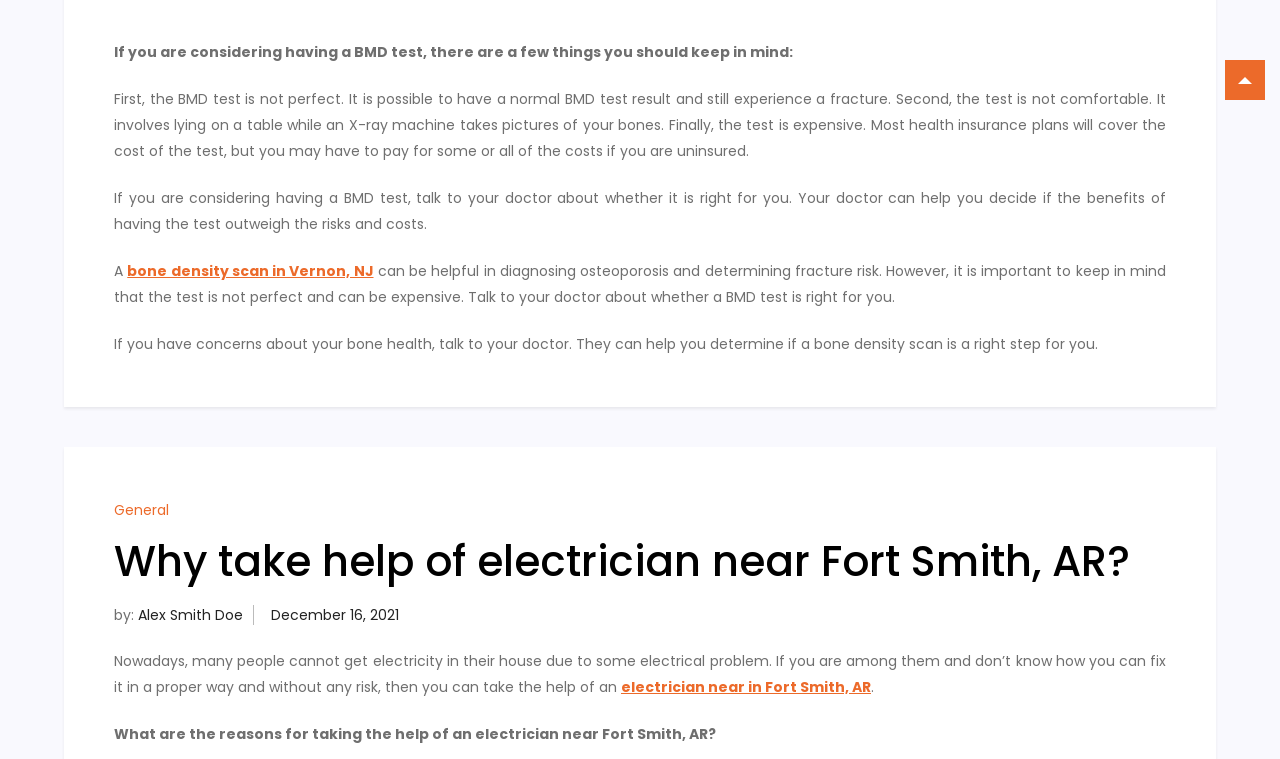Give a one-word or short phrase answer to this question: 
What is the role of a doctor in relation to a BMD test?

Helping decide if the test is right